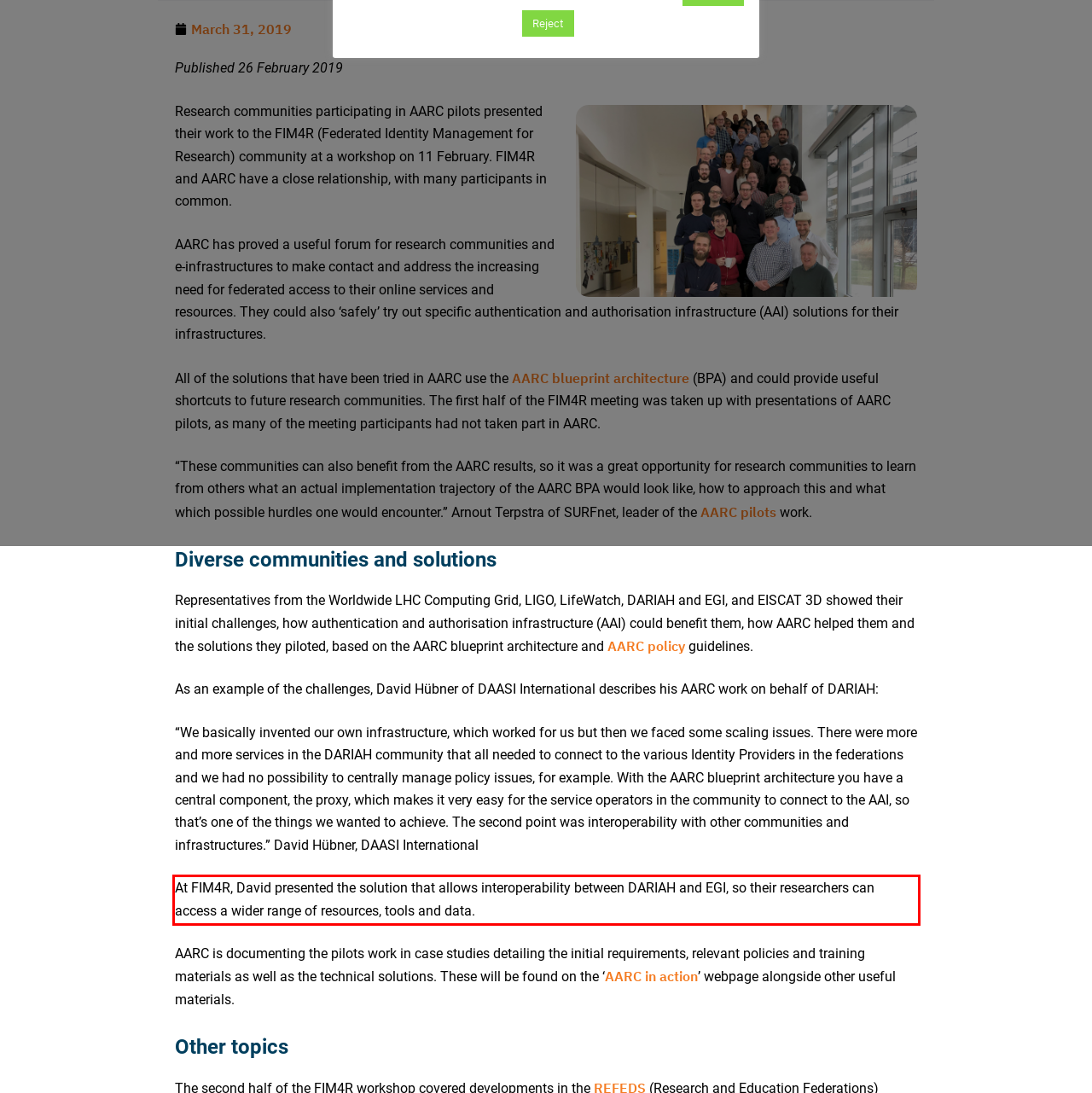Examine the screenshot of the webpage, locate the red bounding box, and generate the text contained within it.

At FIM4R, David presented the solution that allows interoperability between DARIAH and EGI, so their researchers can access a wider range of resources, tools and data.